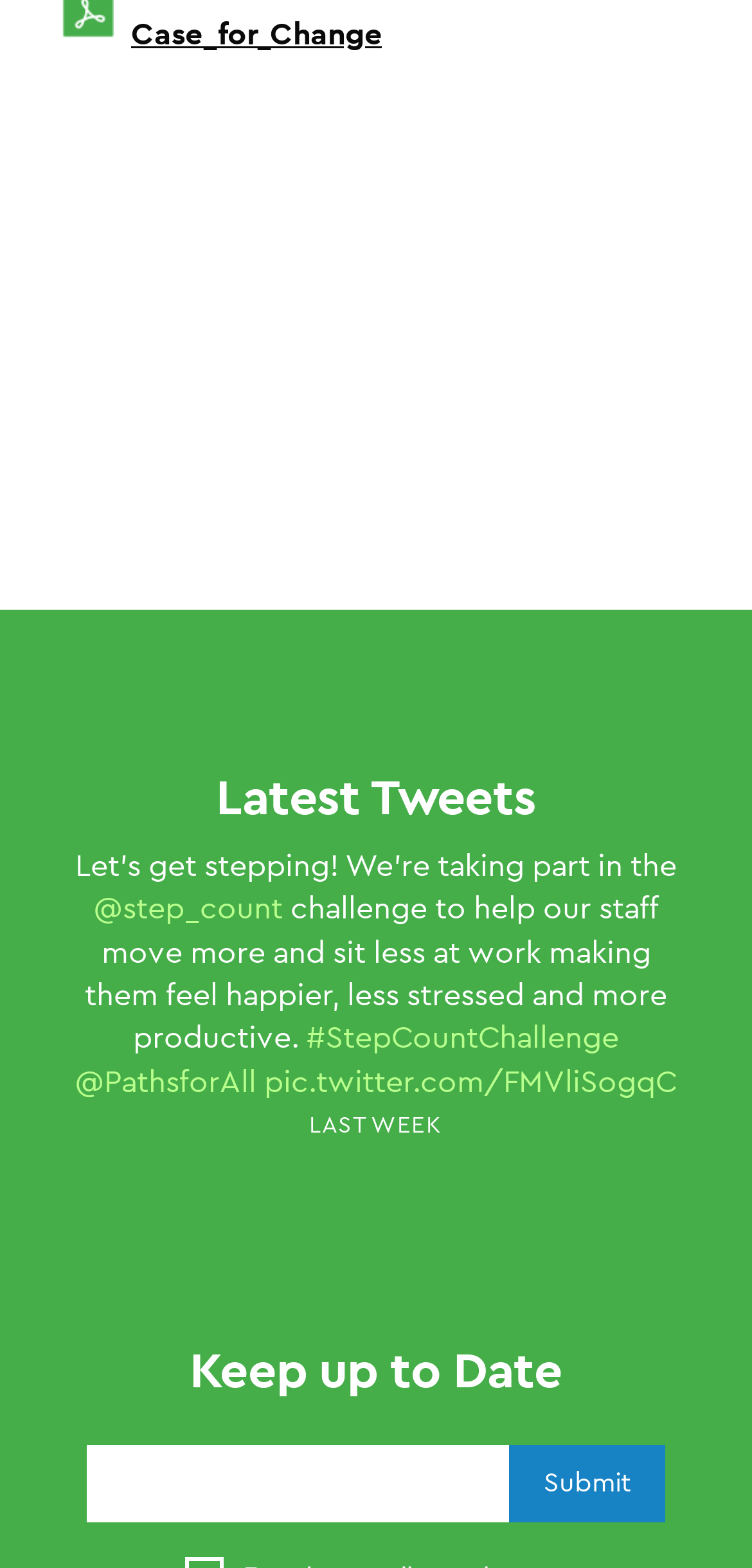Find the bounding box coordinates for the area that should be clicked to accomplish the instruction: "Click on the 'Back to Archive' link".

[0.082, 0.162, 0.918, 0.199]